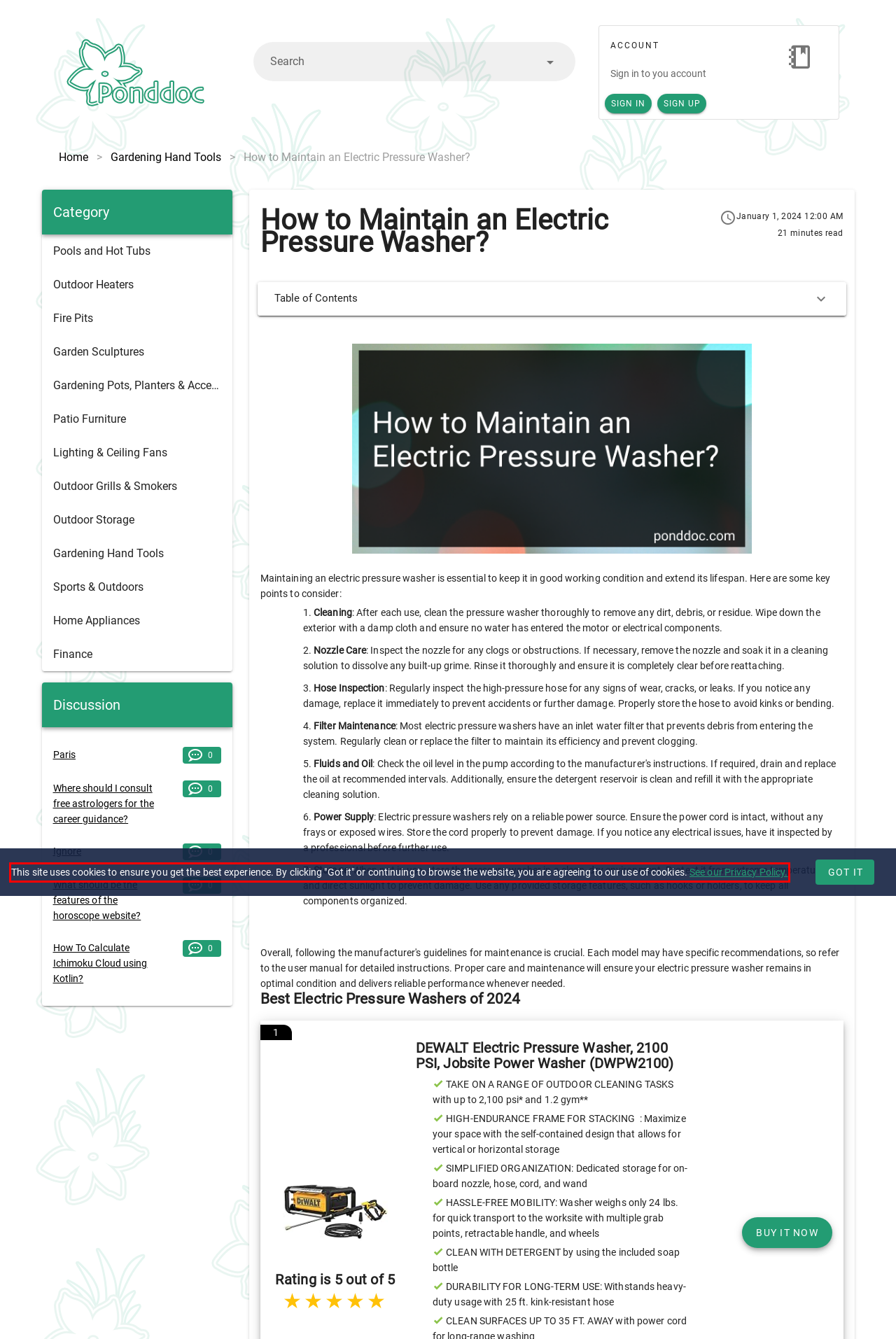Given a screenshot of a webpage, identify the red bounding box and perform OCR to recognize the text within that box.

This site uses cookies to ensure you get the best experience. By clicking "Got it" or continuing to browse the website, you are agreeing to our use of cookies. See our Privacy Policy.